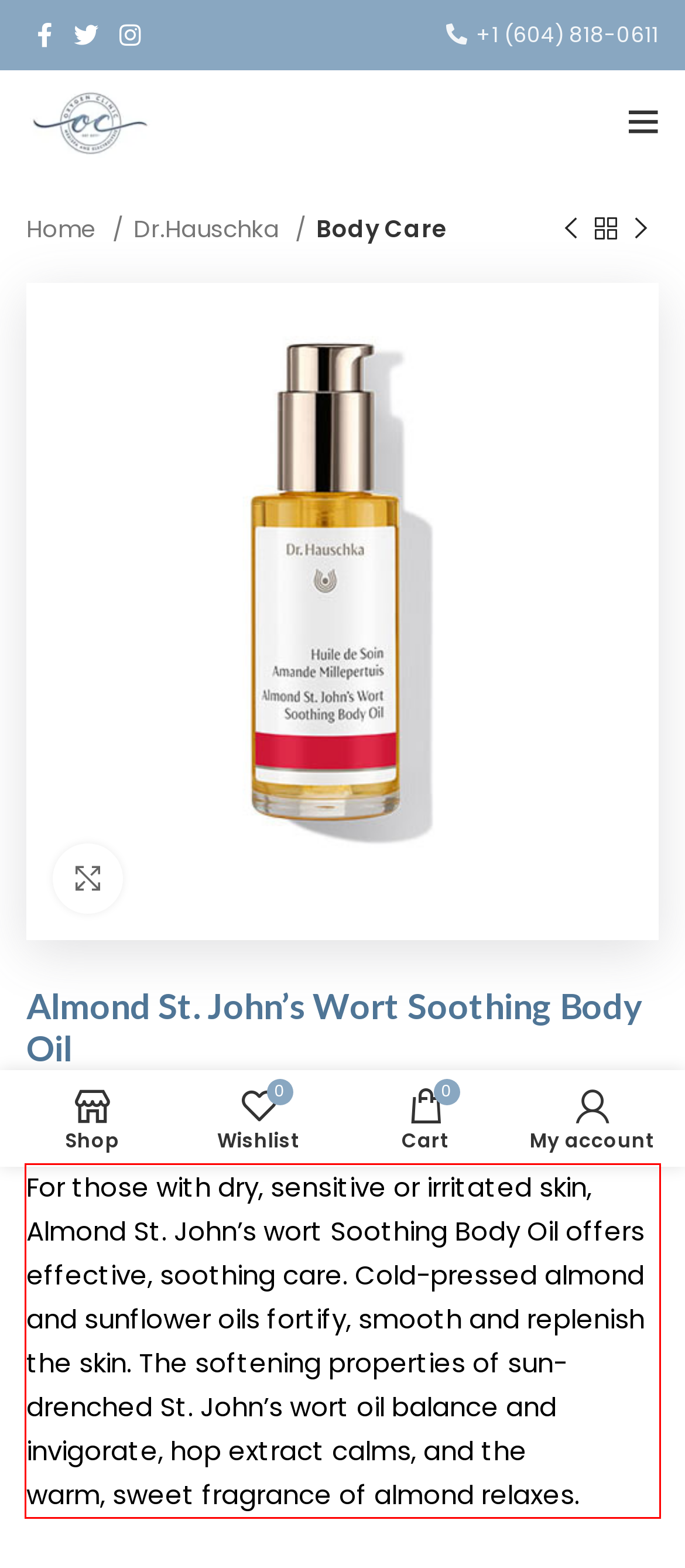Review the screenshot of the webpage and recognize the text inside the red rectangle bounding box. Provide the extracted text content.

For those with dry, sensitive or irritated skin, Almond St. John’s wort Soothing Body Oil offers effective, soothing care. Cold-pressed almond and sunflower oils fortify, smooth and replenish the skin. The softening properties of sun-drenched St. John’s wort oil balance and invigorate, hop extract calms, and the warm, sweet fragrance of almond relaxes.